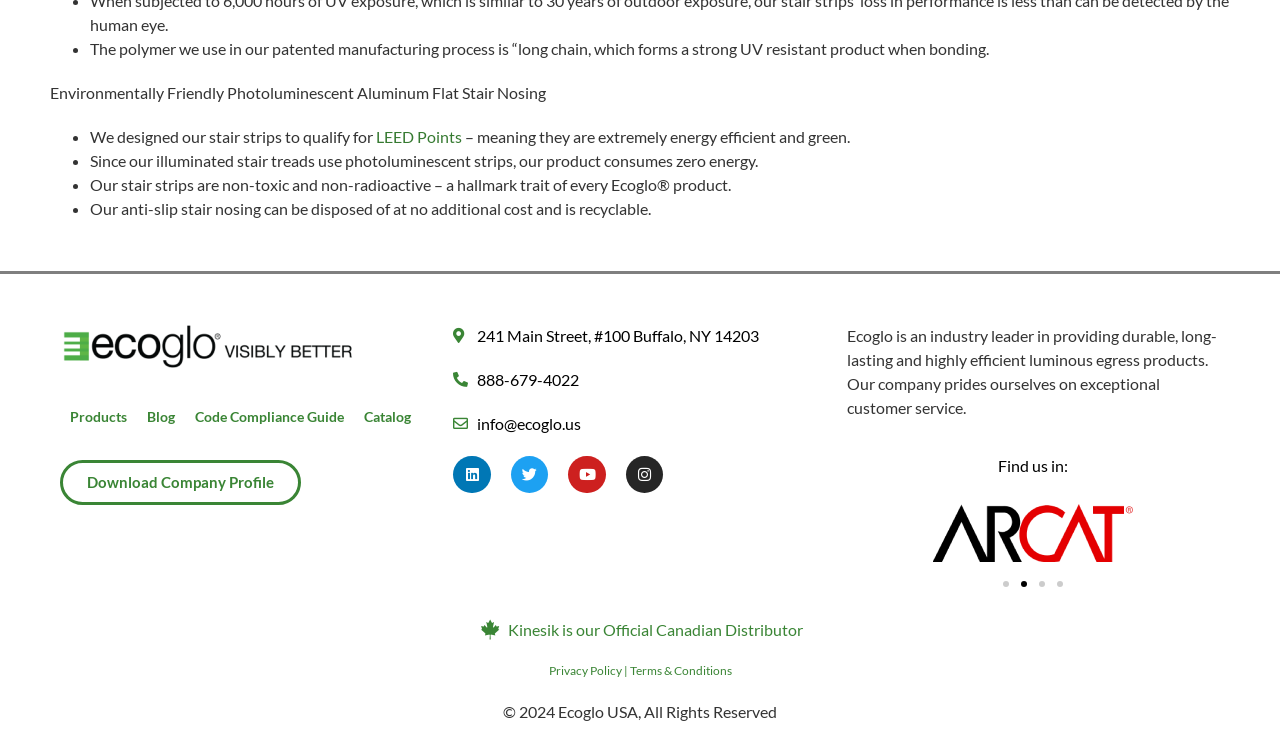Please study the image and answer the question comprehensively:
What is the name of the company?

The company name is mentioned in the logo at the top of the webpage, and also in the text 'Ecoglo is an industry leader in providing durable, long-lasting and highly efficient luminous egress products.'